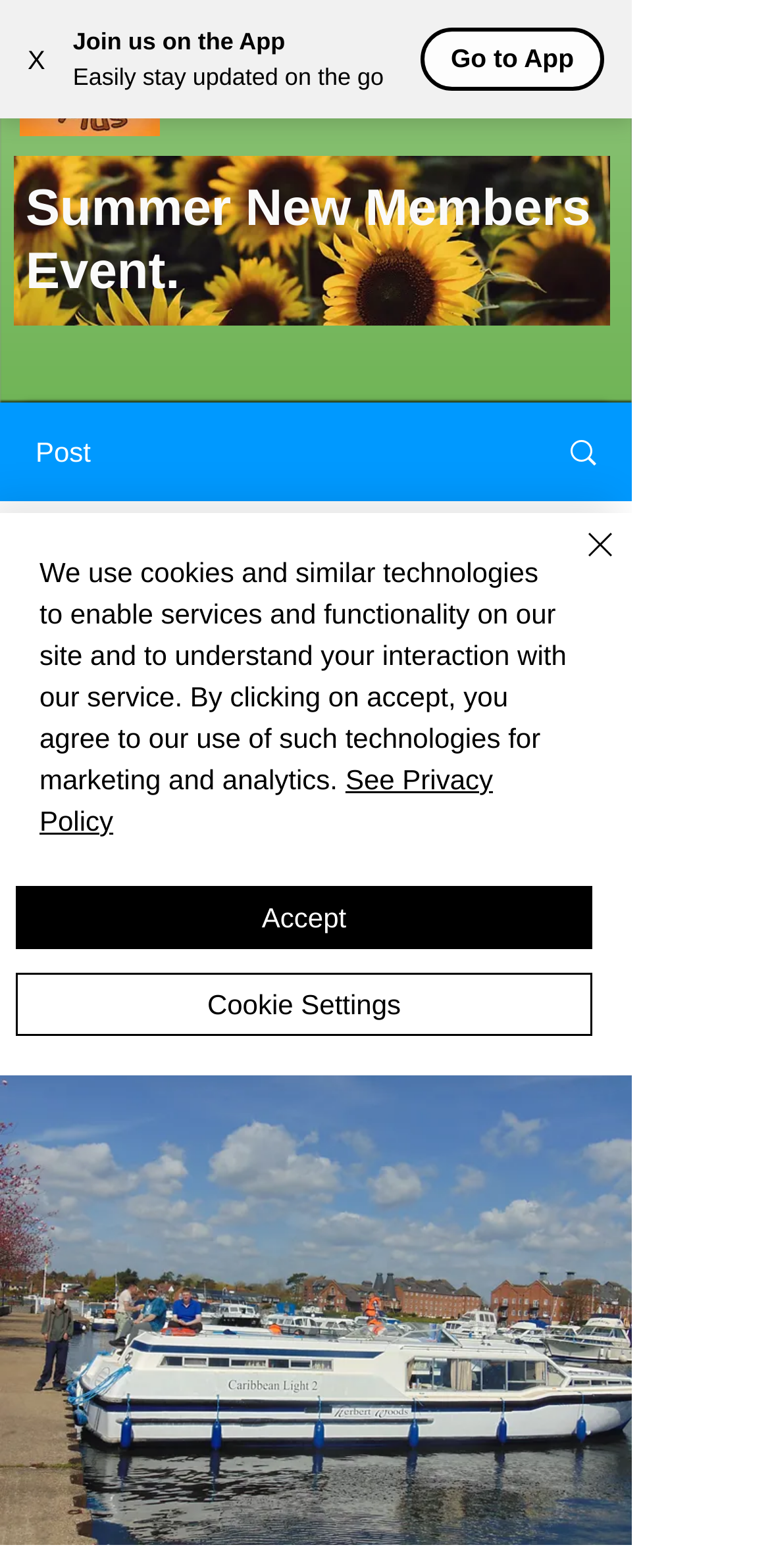Please find and report the primary heading text from the webpage.

Cruising Along The Broads